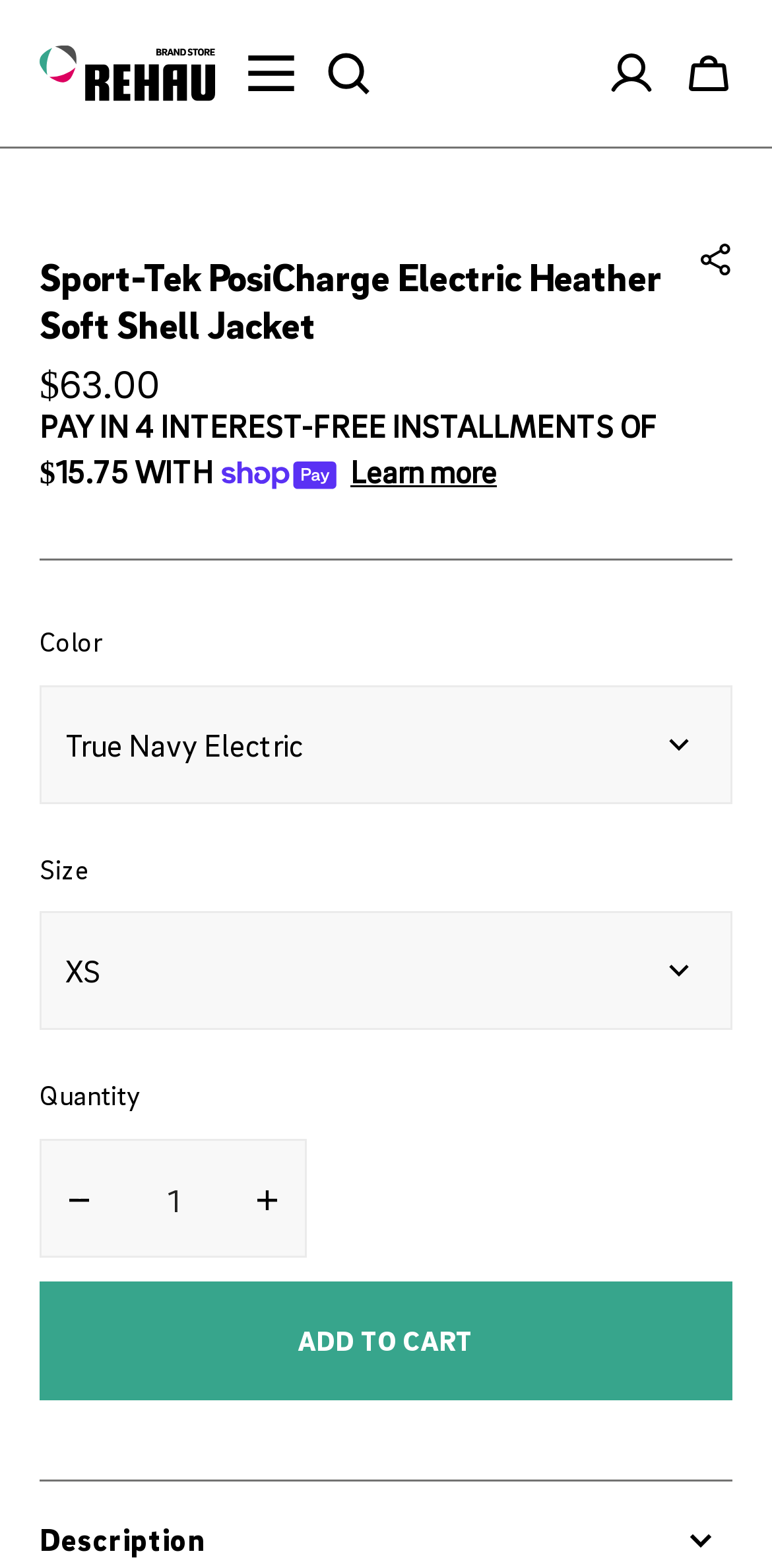Please provide a detailed answer to the question below by examining the image:
What can you do with the quantity of the jacket?

I inferred this answer by looking at the quantity section, where I found two buttons, one to decrease the quantity and one to increase the quantity, which suggests that you can increase or decrease the quantity of the jacket.